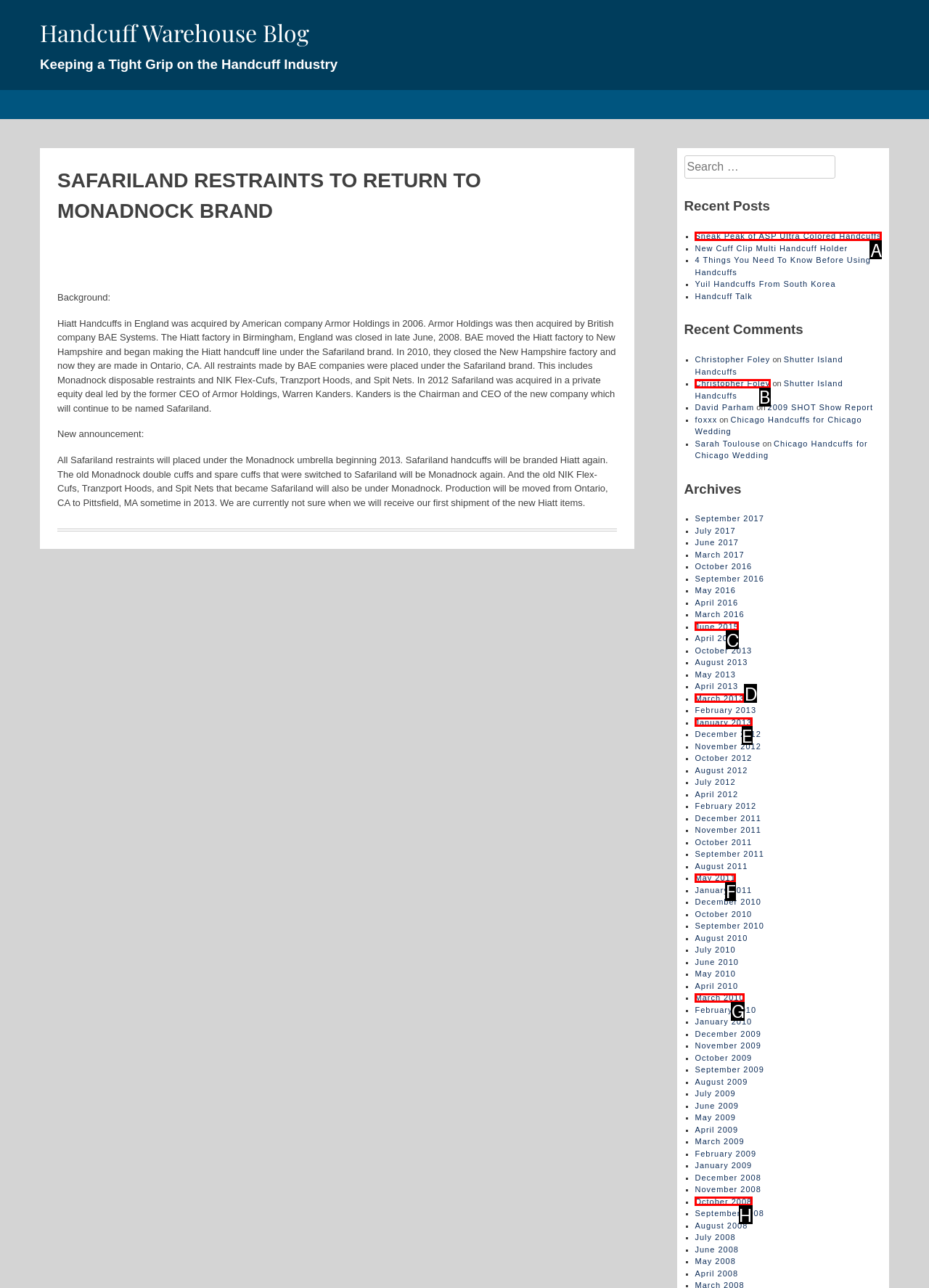Which UI element should be clicked to perform the following task: Read the recent post 'Sneak Peak of ASP Ultra Colored Handcuffs'? Answer with the corresponding letter from the choices.

A